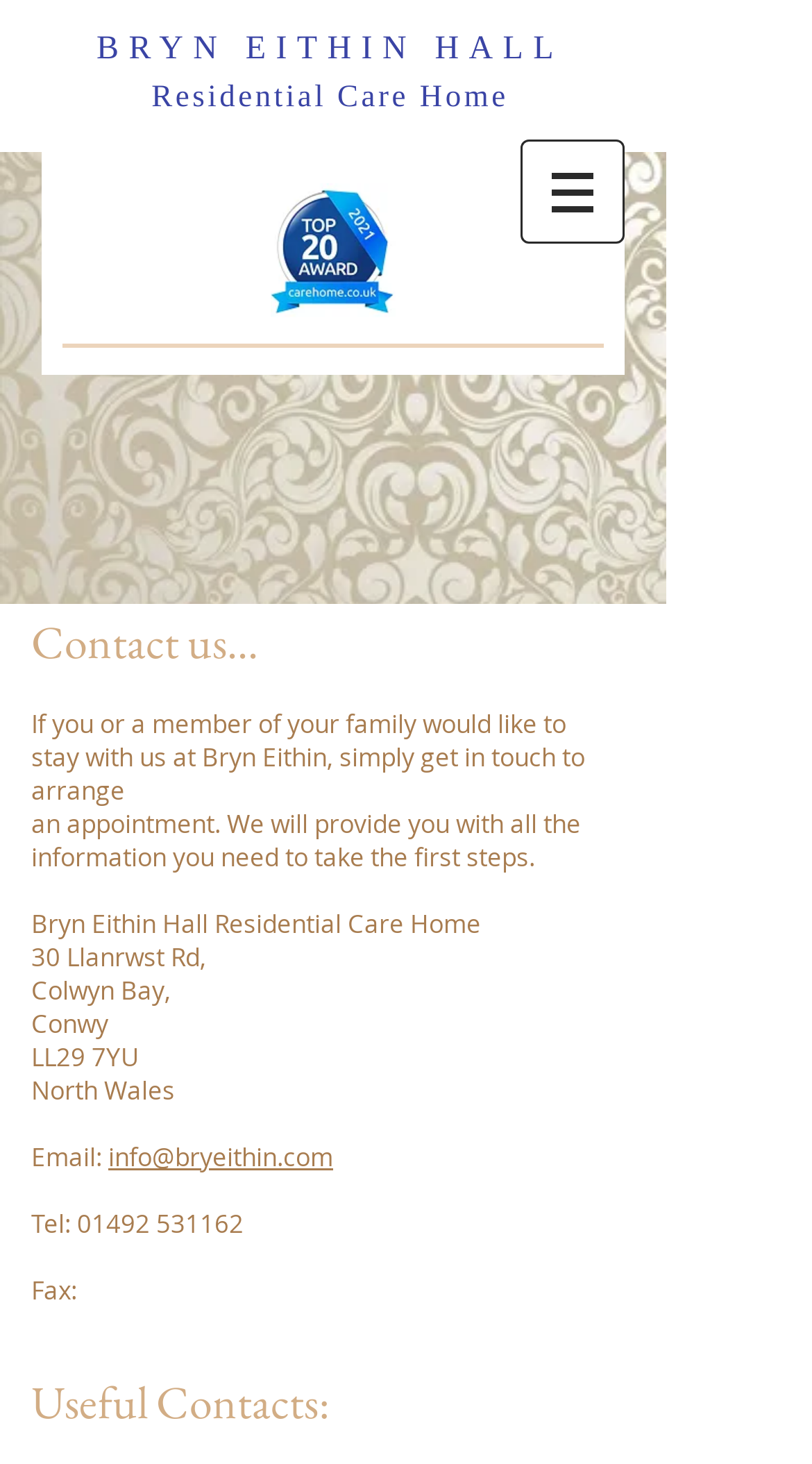What is the region where the care home is located?
Please provide a comprehensive answer based on the information in the image.

I found the answer by looking at the static text element 'North Wales' which is part of the address of the care home and indicates the region where it is located.